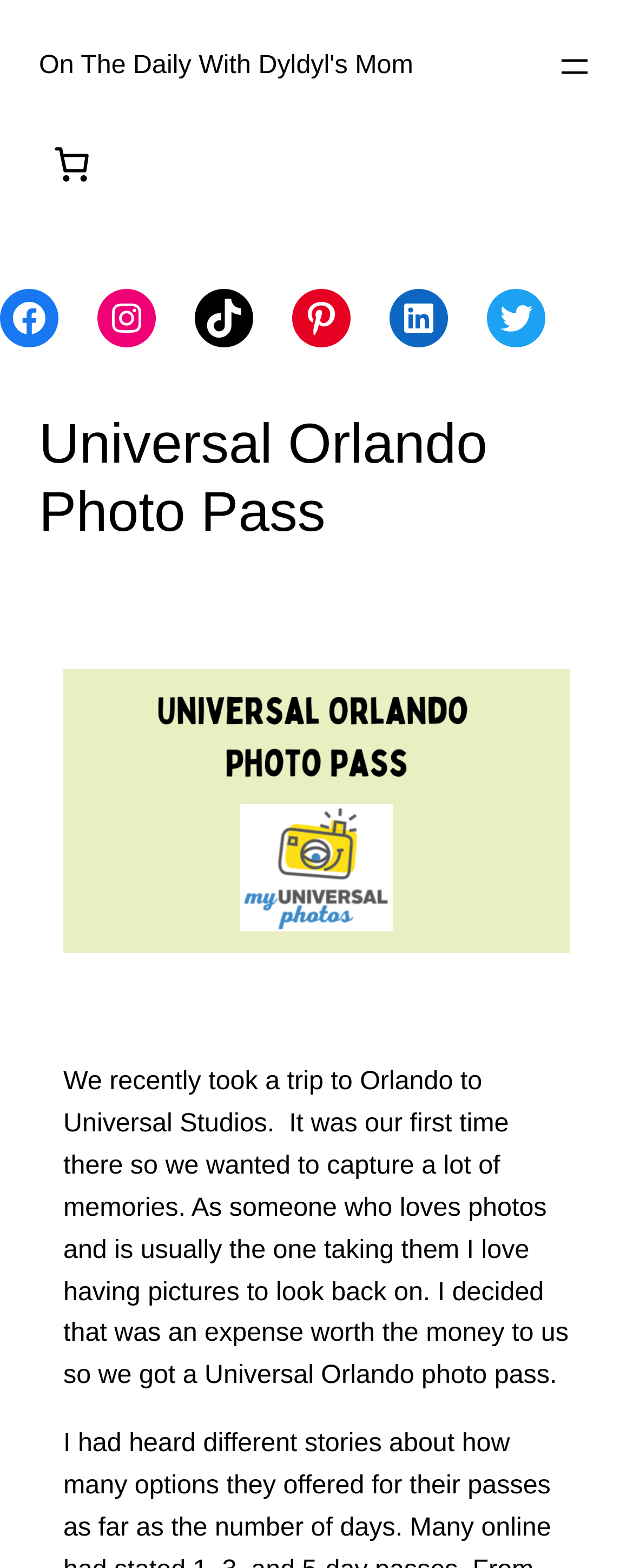Could you highlight the region that needs to be clicked to execute the instruction: "Check the cart"?

[0.062, 0.079, 0.165, 0.13]